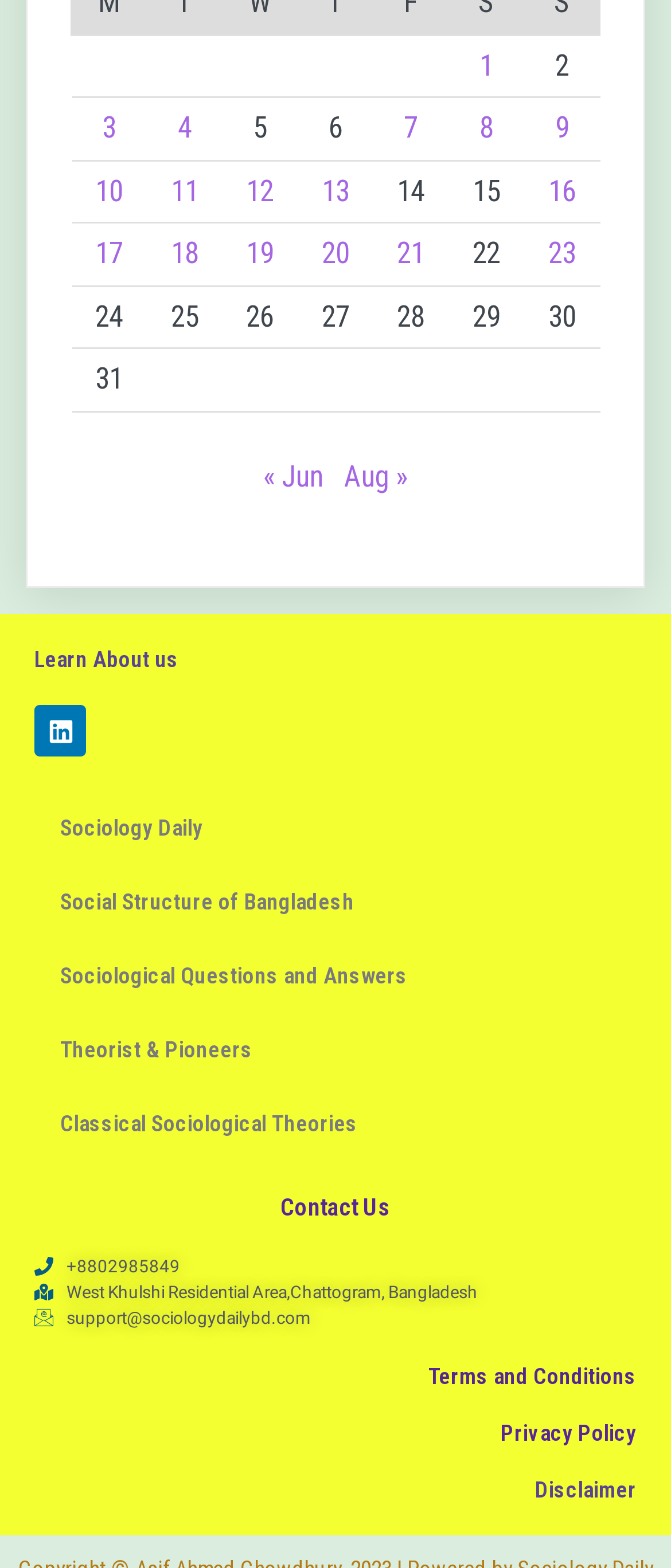What is the phone number provided in the 'Contact Us' section?
Provide a thorough and detailed answer to the question.

In the 'Contact Us' section, I found a static text element containing the phone number '+8802985849'.